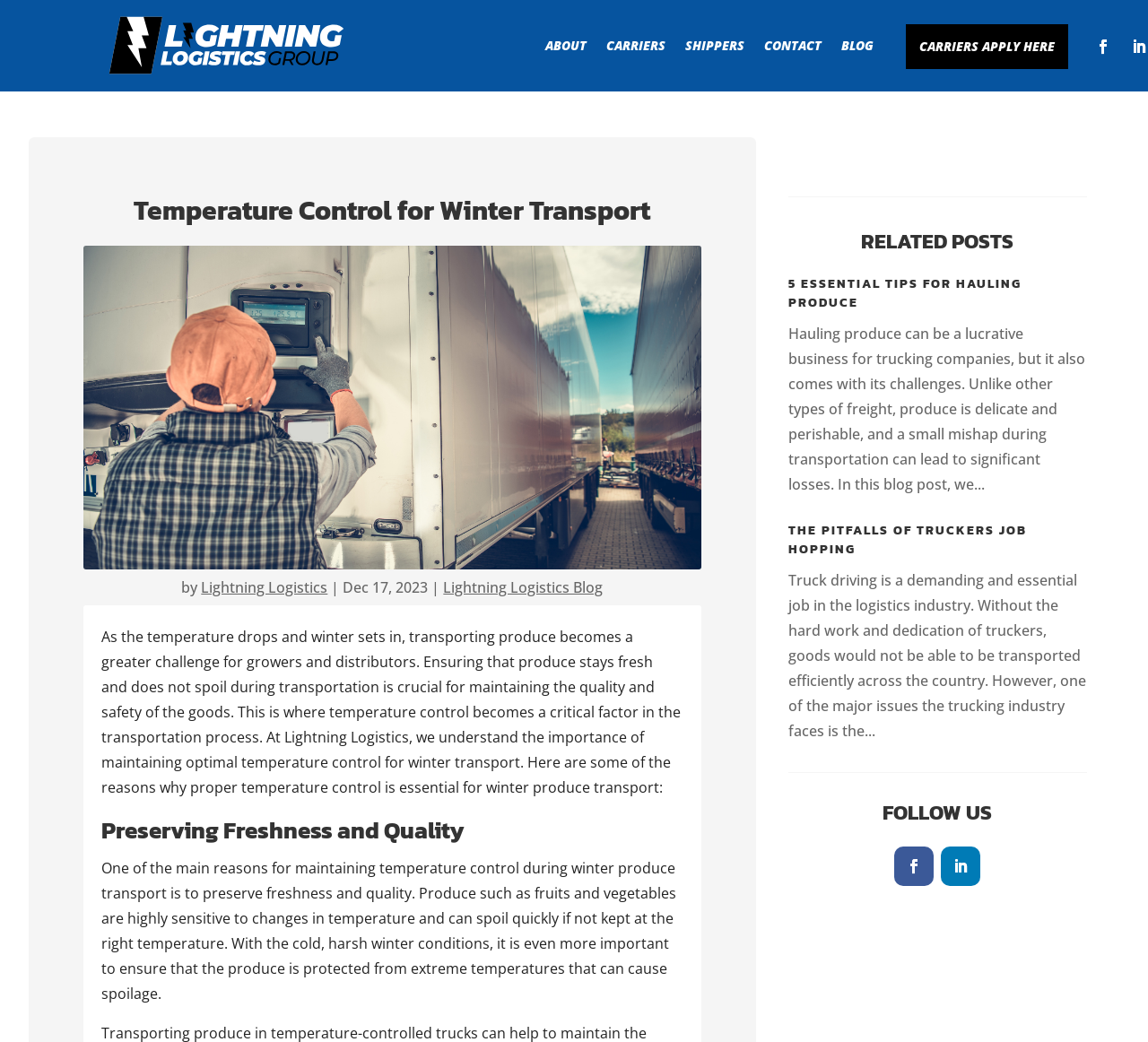Provide an in-depth caption for the contents of the webpage.

The webpage is about temperature control for winter produce transport, with a focus on its importance for preserving freshness and ensuring food safety. At the top, there is a navigation menu with links to "ABOUT", "CARRIERS", "SHIPPERS", "CONTACT", "BLOG", and "CARRIERS APPLY HERE". 

Below the navigation menu, there is a heading that reads "Temperature Control for Winter Transport" followed by an image related to the topic. The image is accompanied by a brief description and the date "Dec 17, 2023". 

The main content of the webpage is divided into sections. The first section explains the importance of temperature control during winter produce transport, highlighting the need to maintain optimal temperature control to preserve freshness and quality. 

The next section is titled "Preserving Freshness and Quality" and provides more details on why temperature control is crucial for produce transport. 

Further down, there is a section titled "RELATED POSTS" that features two articles. The first article is about "5 ESSENTIAL TIPS FOR HAULING PRODUCE" and provides a brief summary of the article. The second article is about "THE PITFALLS OF TRUCKERS JOB HOPPING" and also provides a brief summary. 

At the bottom of the webpage, there is a section titled "FOLLOW US" with links to social media platforms.